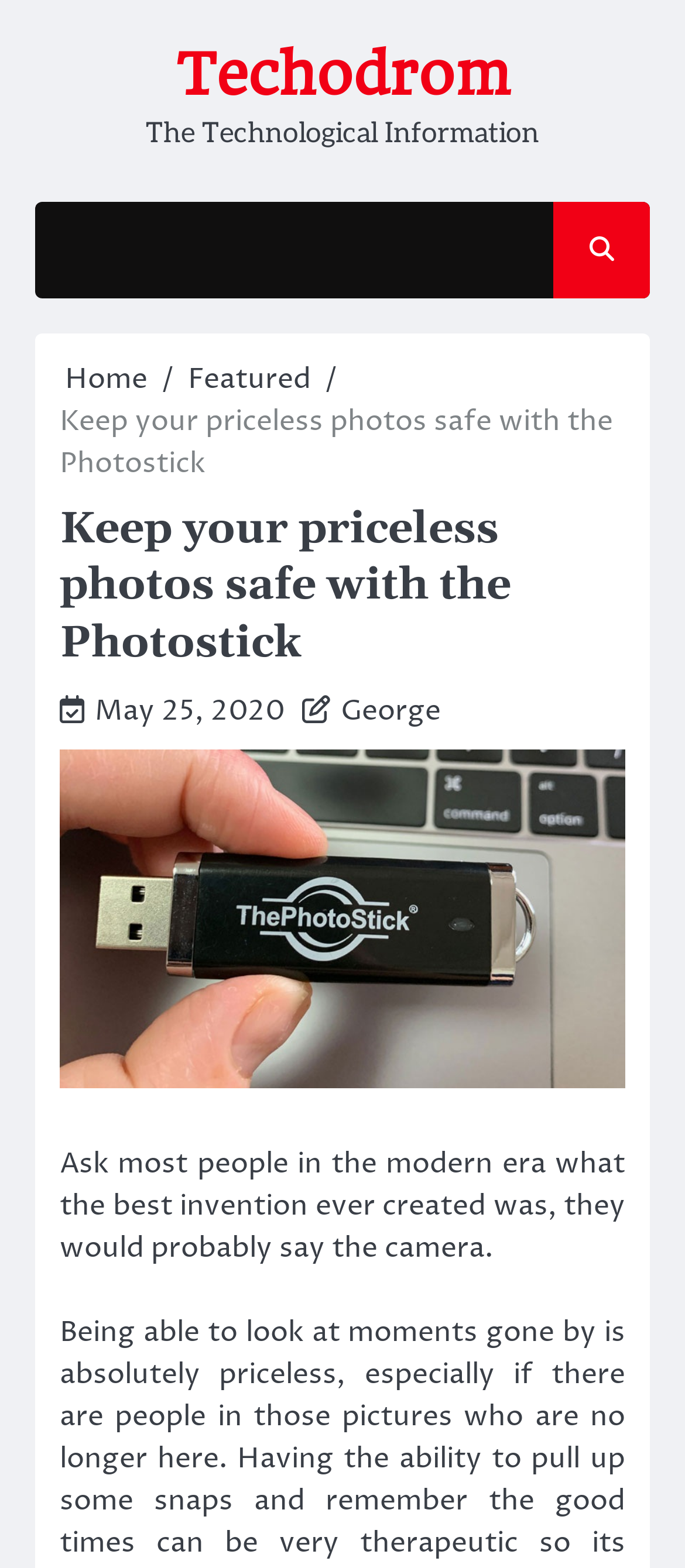What is the name of the website?
Answer the question with a thorough and detailed explanation.

The name of the website can be found at the top of the webpage, where it says 'Keep your priceless photos safe with the Photostick - Techodrom'. The word 'Techodrom' is a link, indicating that it is the name of the website.